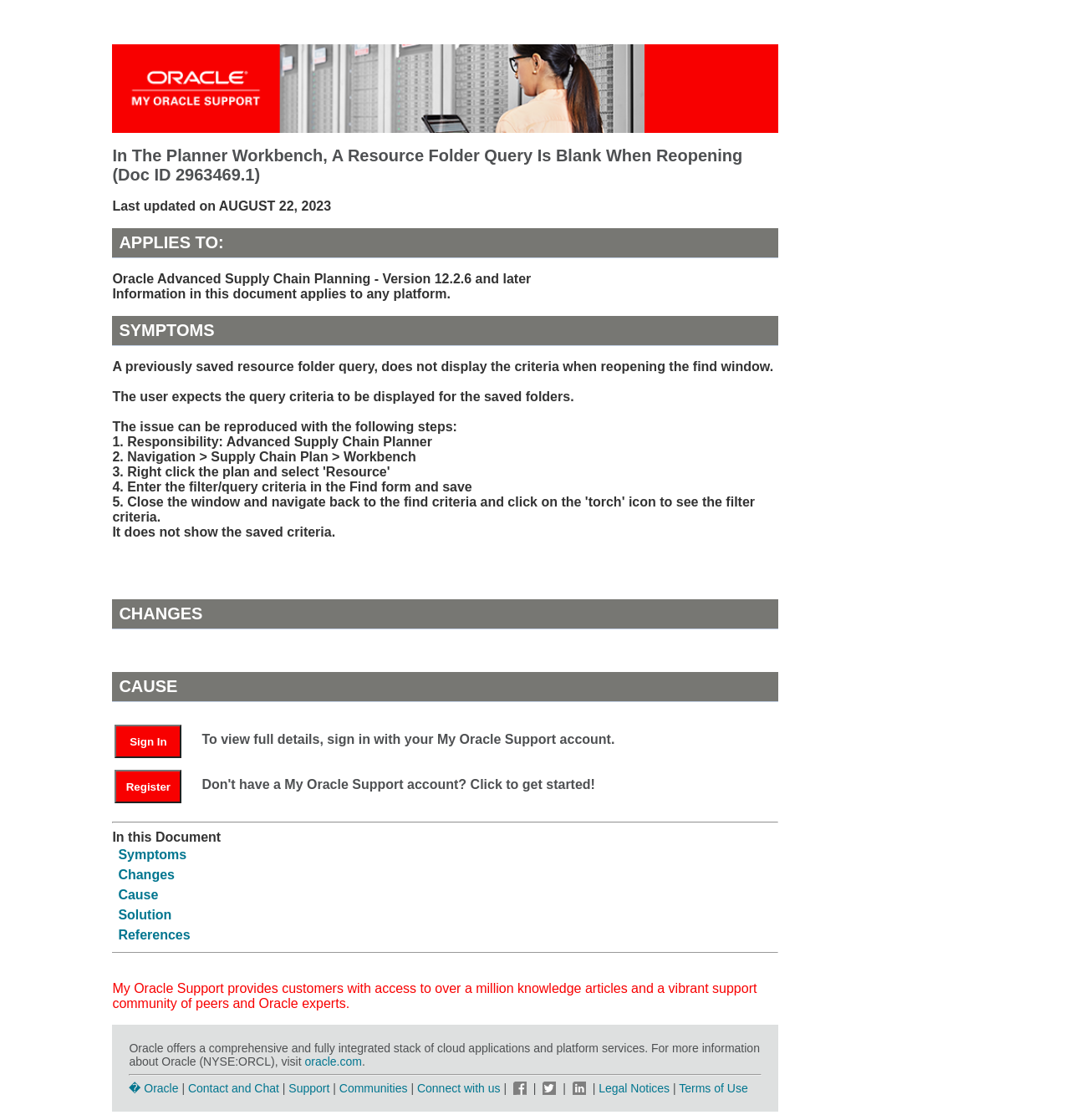Identify and generate the primary title of the webpage.

In The Planner Workbench, A Resource Folder Query Is Blank When Reopening (Doc ID 2963469.1)